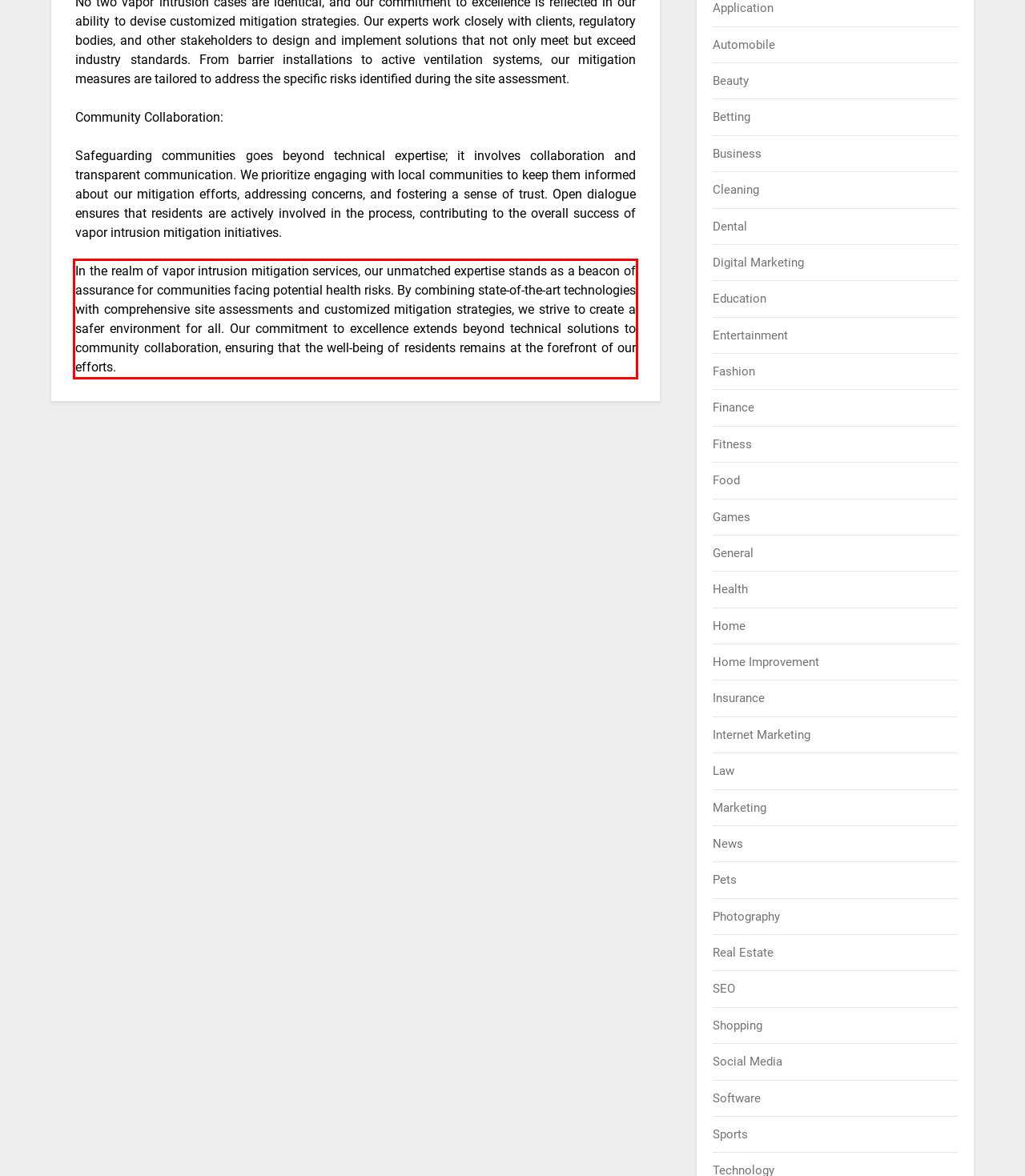Please extract the text content within the red bounding box on the webpage screenshot using OCR.

In the realm of vapor intrusion mitigation services, our unmatched expertise stands as a beacon of assurance for communities facing potential health risks. By combining state-of-the-art technologies with comprehensive site assessments and customized mitigation strategies, we strive to create a safer environment for all. Our commitment to excellence extends beyond technical solutions to community collaboration, ensuring that the well-being of residents remains at the forefront of our efforts.